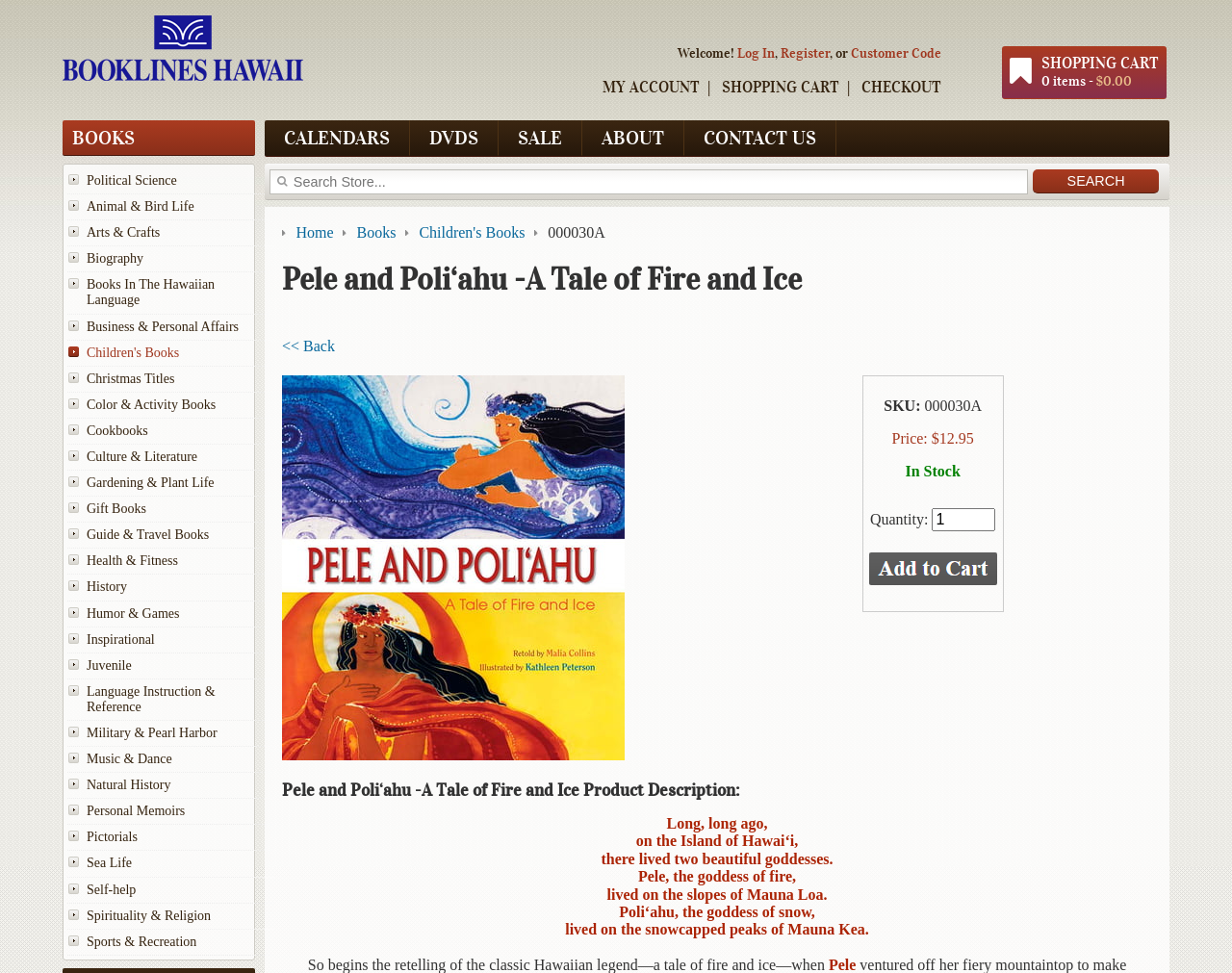With reference to the screenshot, provide a detailed response to the question below:
What is the name of the book?

I found the answer by looking at the title of the webpage, which is 'Pele and Poli‘ahu -A Tale of Fire and Ice'. This title is also repeated in the breadcrumbs navigation and in the product description.